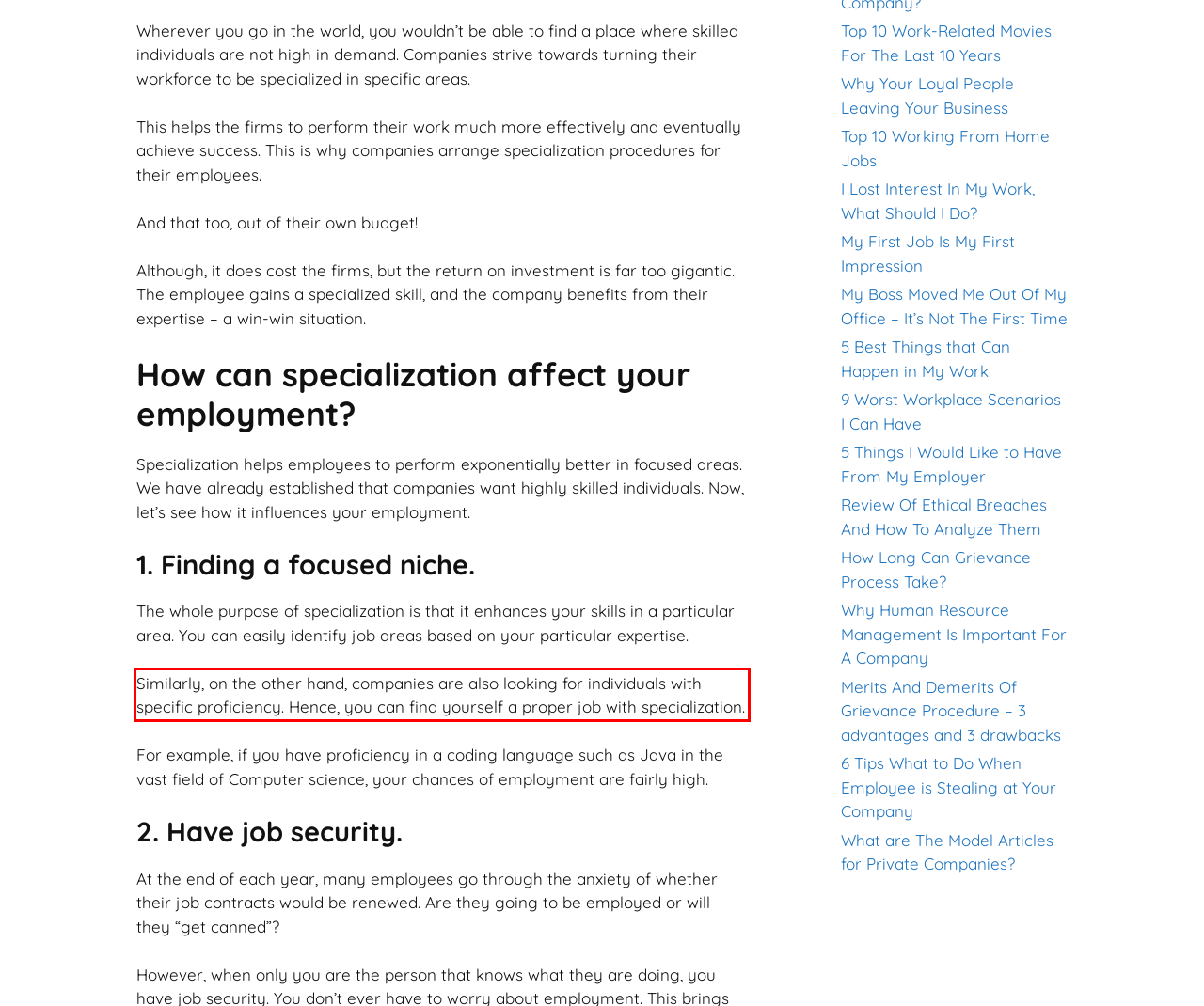There is a UI element on the webpage screenshot marked by a red bounding box. Extract and generate the text content from within this red box.

Similarly, on the other hand, companies are also looking for individuals with specific proficiency. Hence, you can find yourself a proper job with specialization.